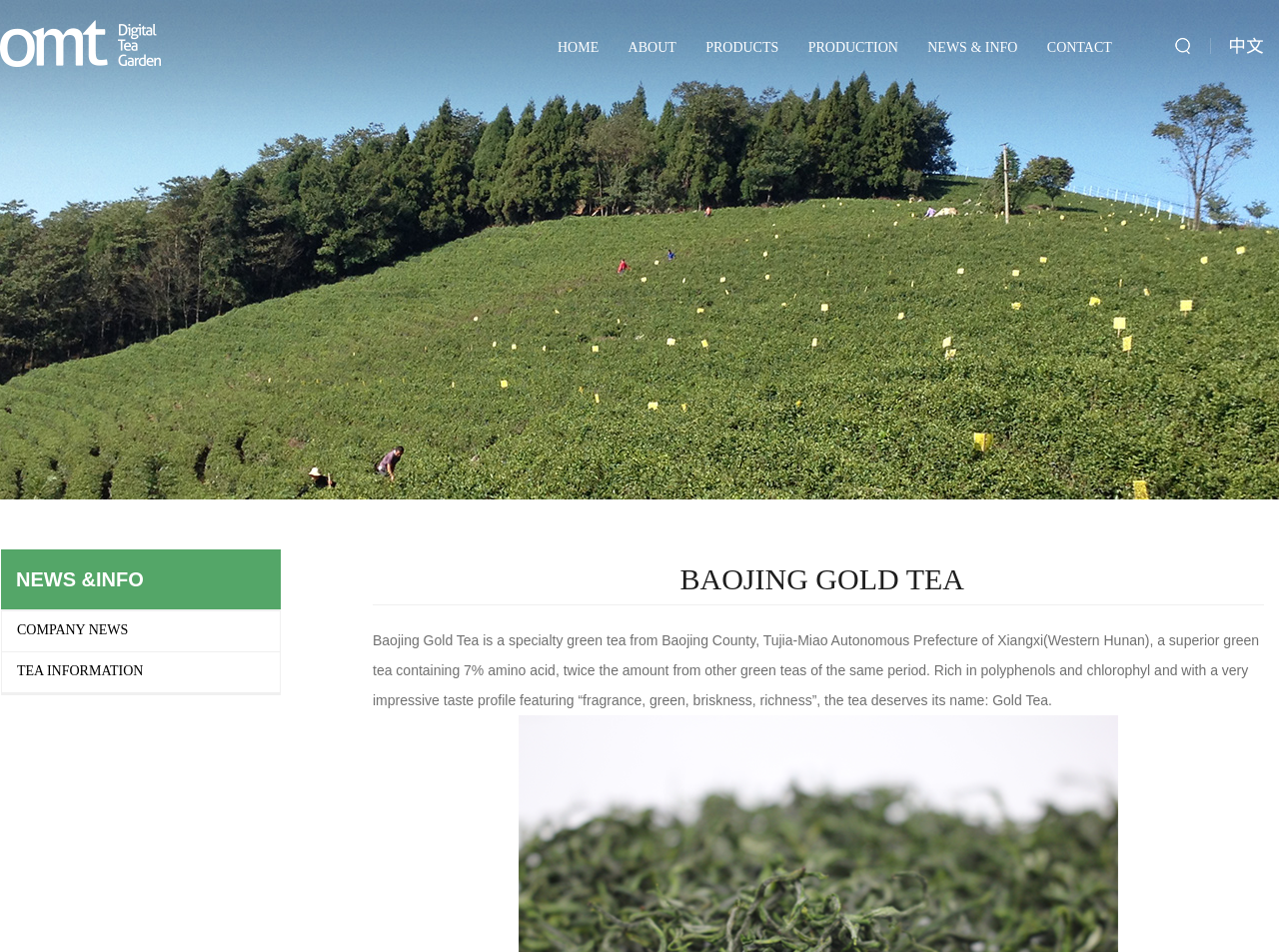What is the name of the company?
Look at the image and answer with only one word or phrase.

Hunan Xiaoxiang Tea Industry Co., Ltd